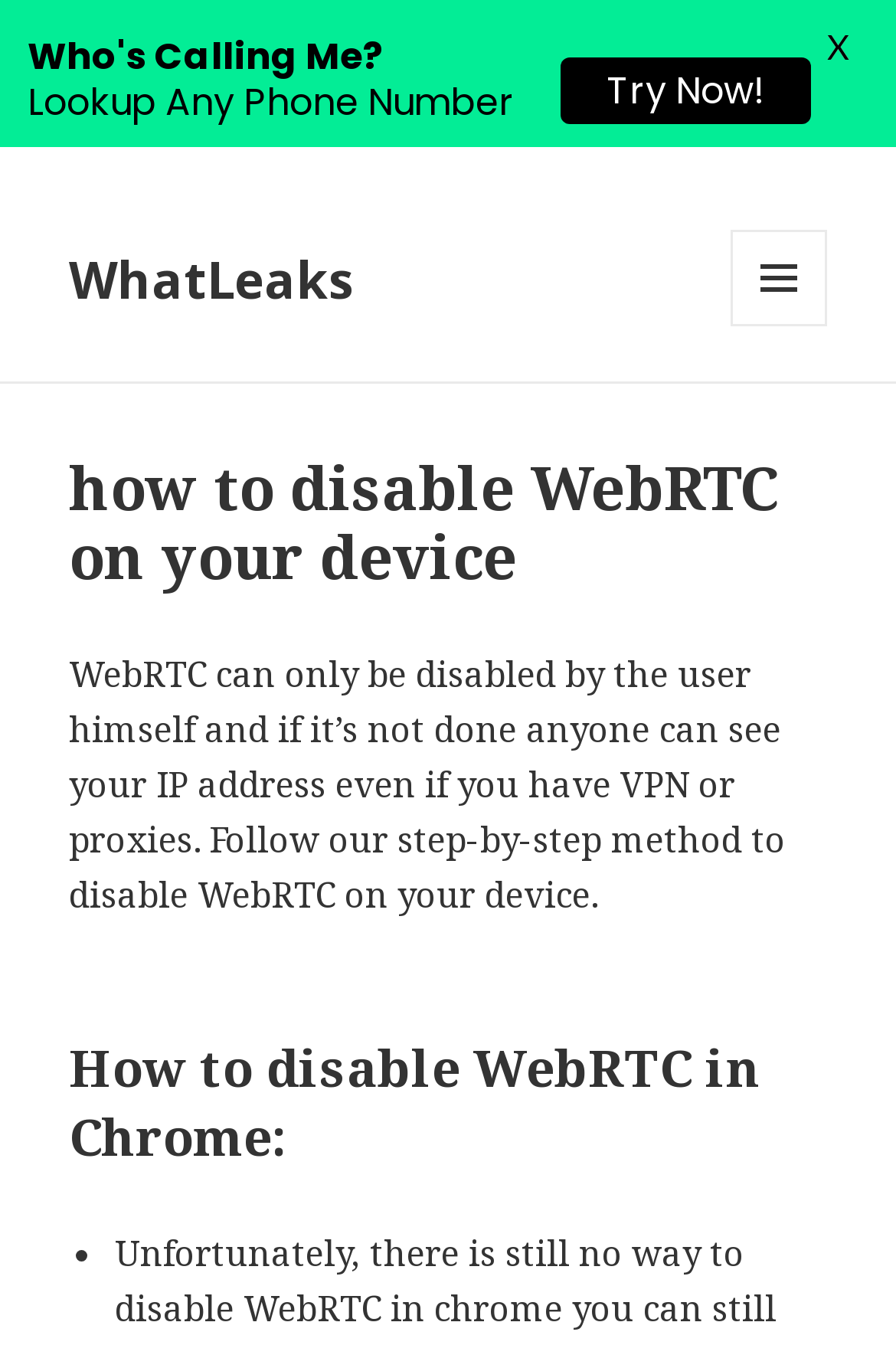Provide a short, one-word or phrase answer to the question below:
What is the symbol used as a list marker?

•